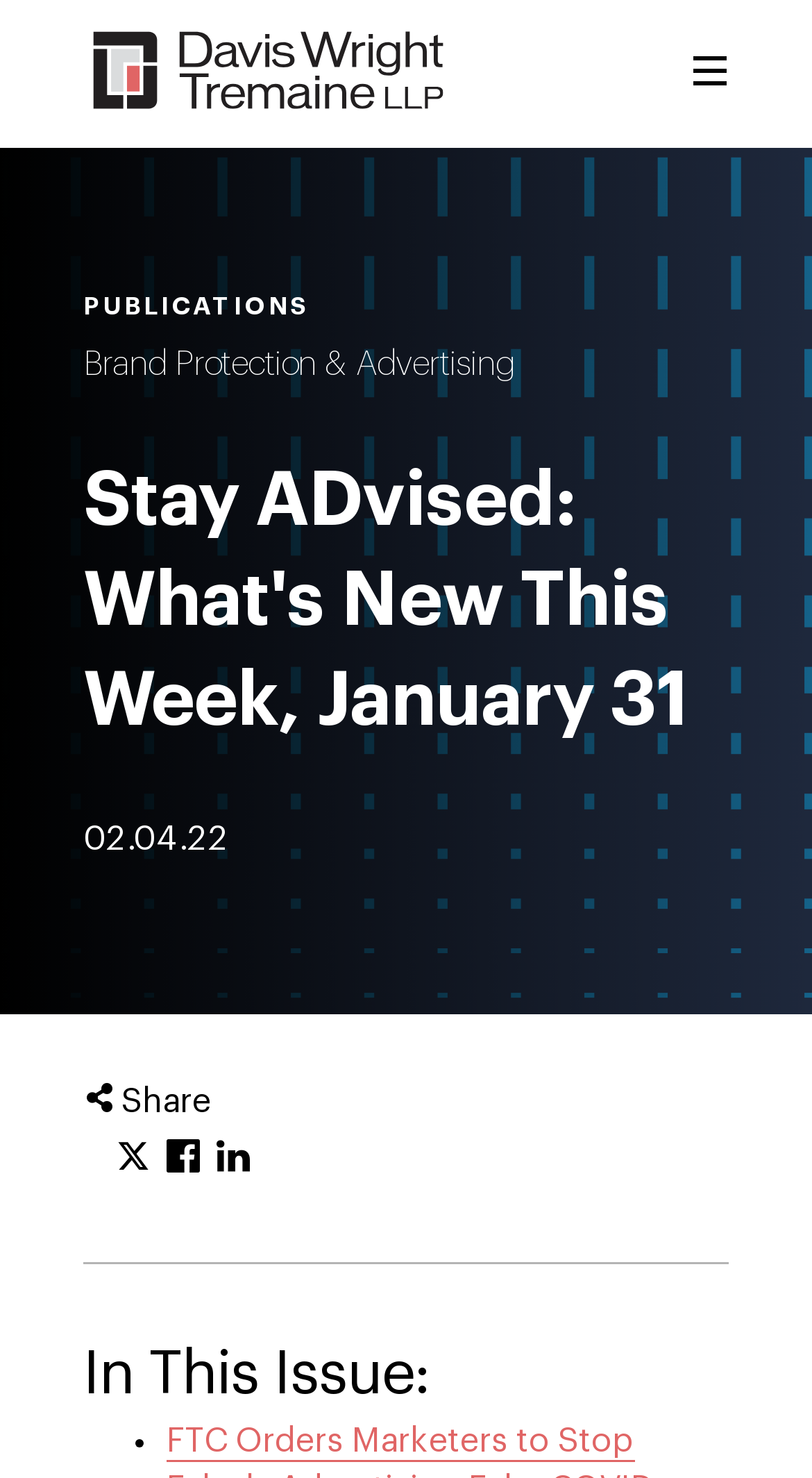Respond to the question below with a single word or phrase:
How many social media platforms can you share the webpage on?

3